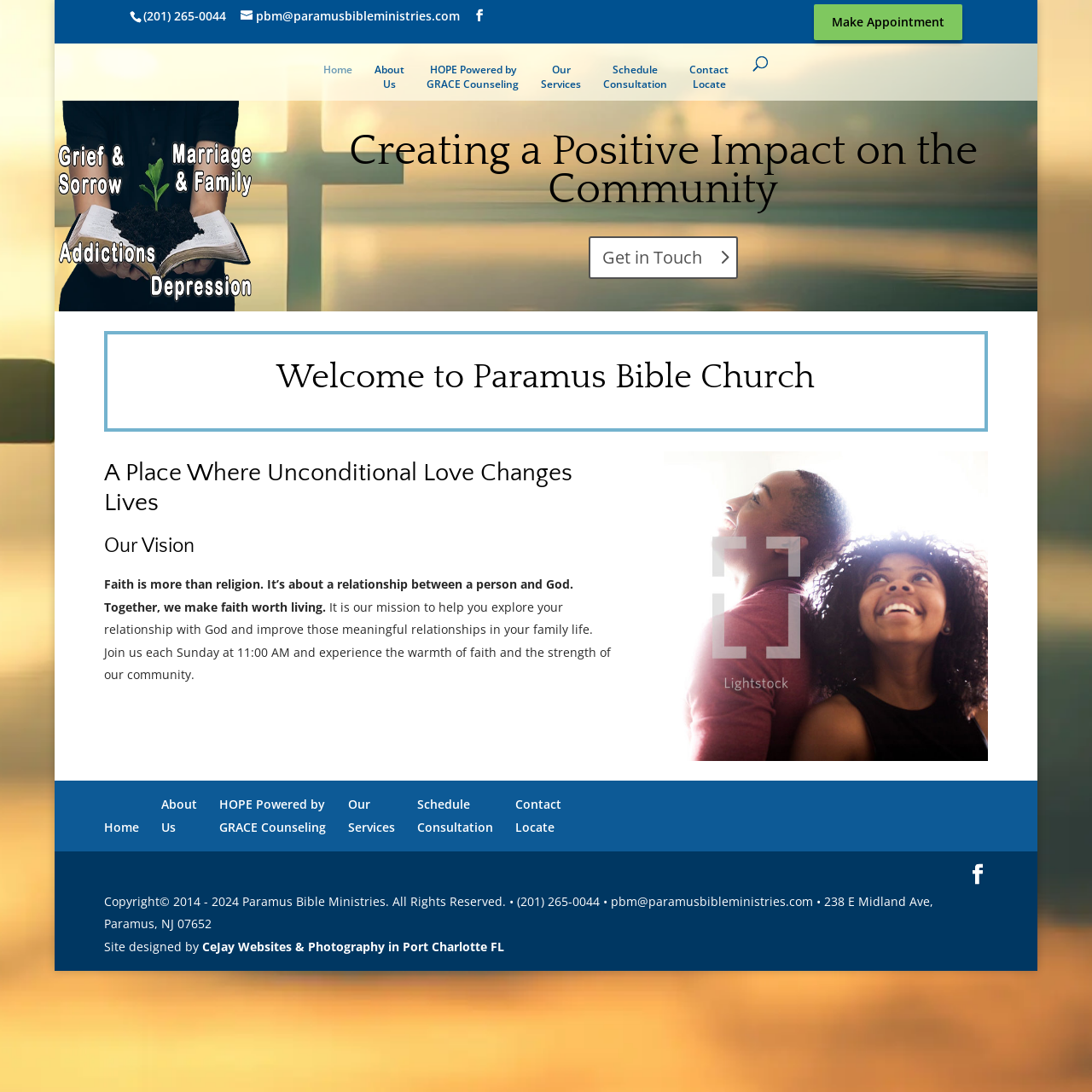Identify the coordinates of the bounding box for the element that must be clicked to accomplish the instruction: "Send an email".

[0.22, 0.007, 0.421, 0.021]